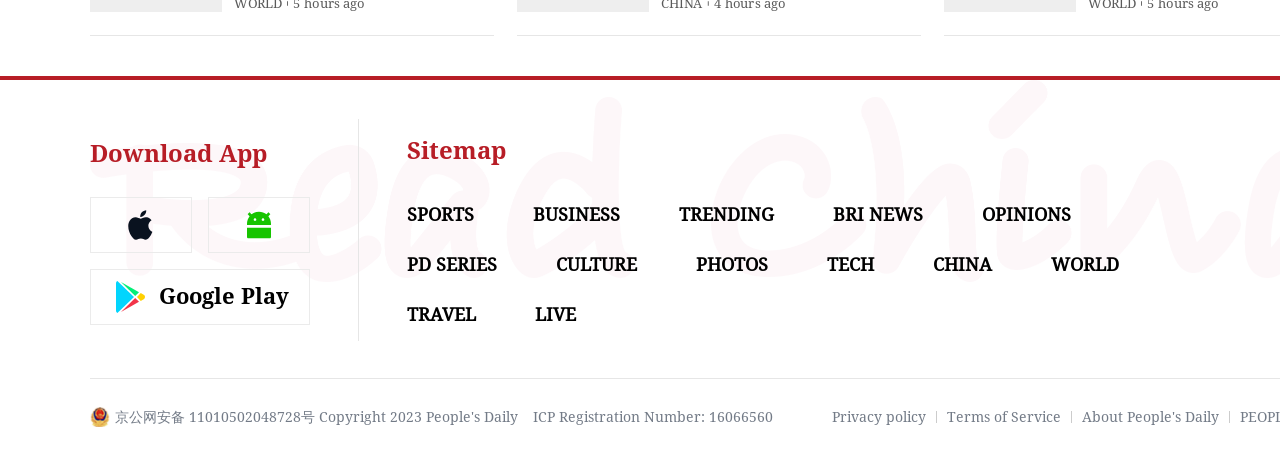Answer the question in one word or a short phrase:
What is the copyright year mentioned on the webpage?

2023